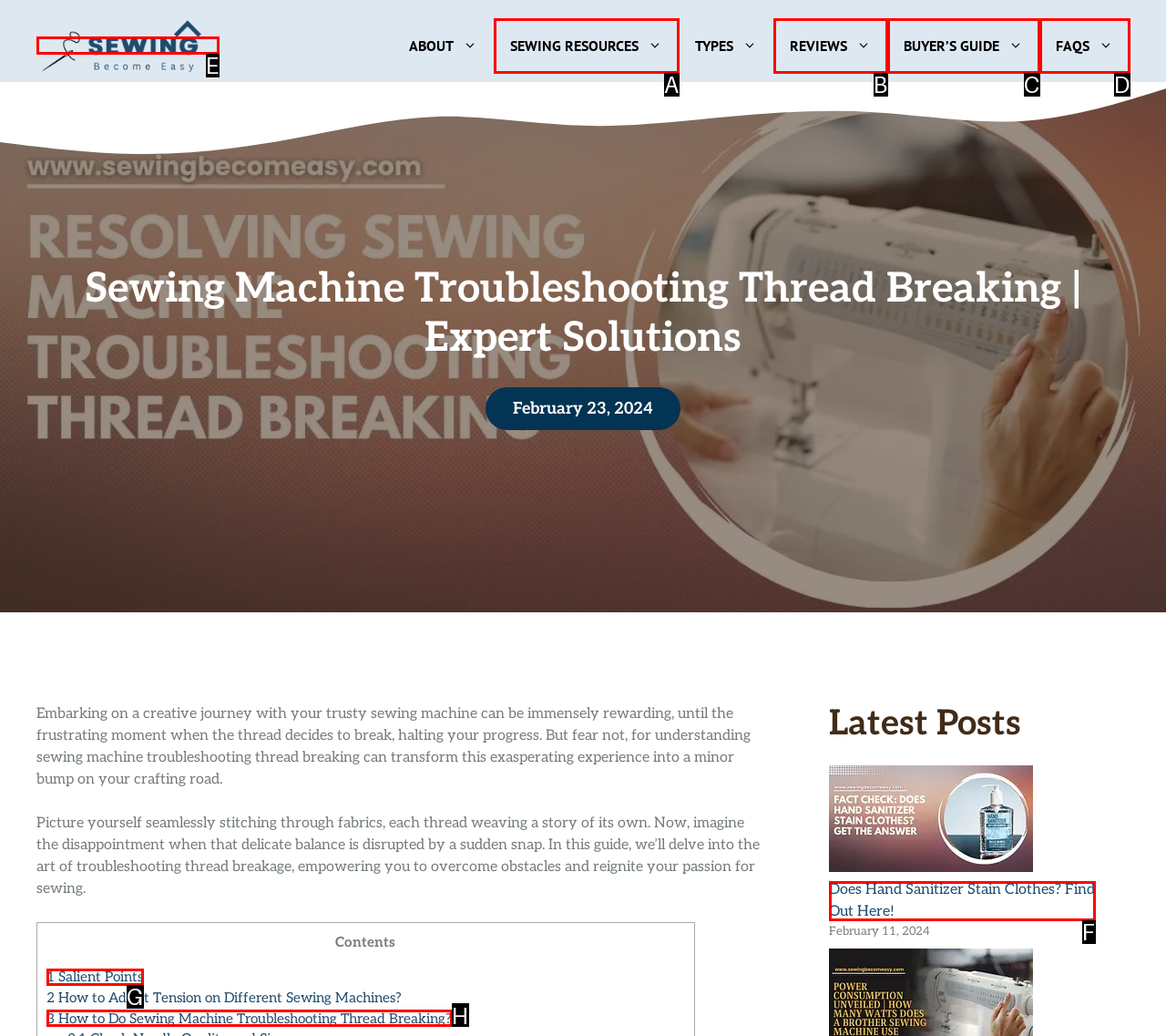Find the correct option to complete this instruction: Click on the '1 Salient Points' link. Reply with the corresponding letter.

G